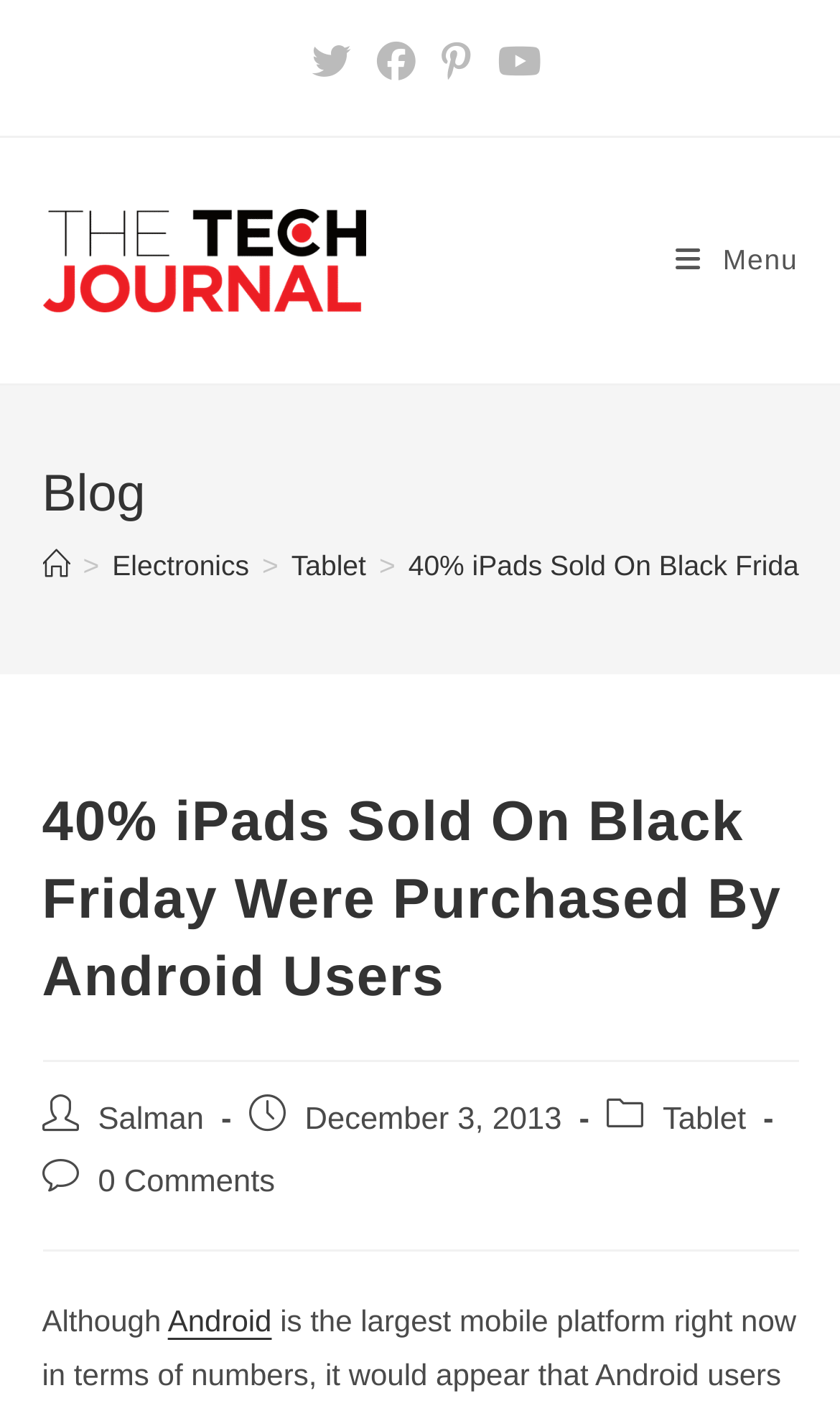Identify the bounding box coordinates for the UI element described as follows: 0 Comments. Use the format (top-left x, top-left y, bottom-right x, bottom-right y) and ensure all values are floating point numbers between 0 and 1.

[0.117, 0.825, 0.327, 0.85]